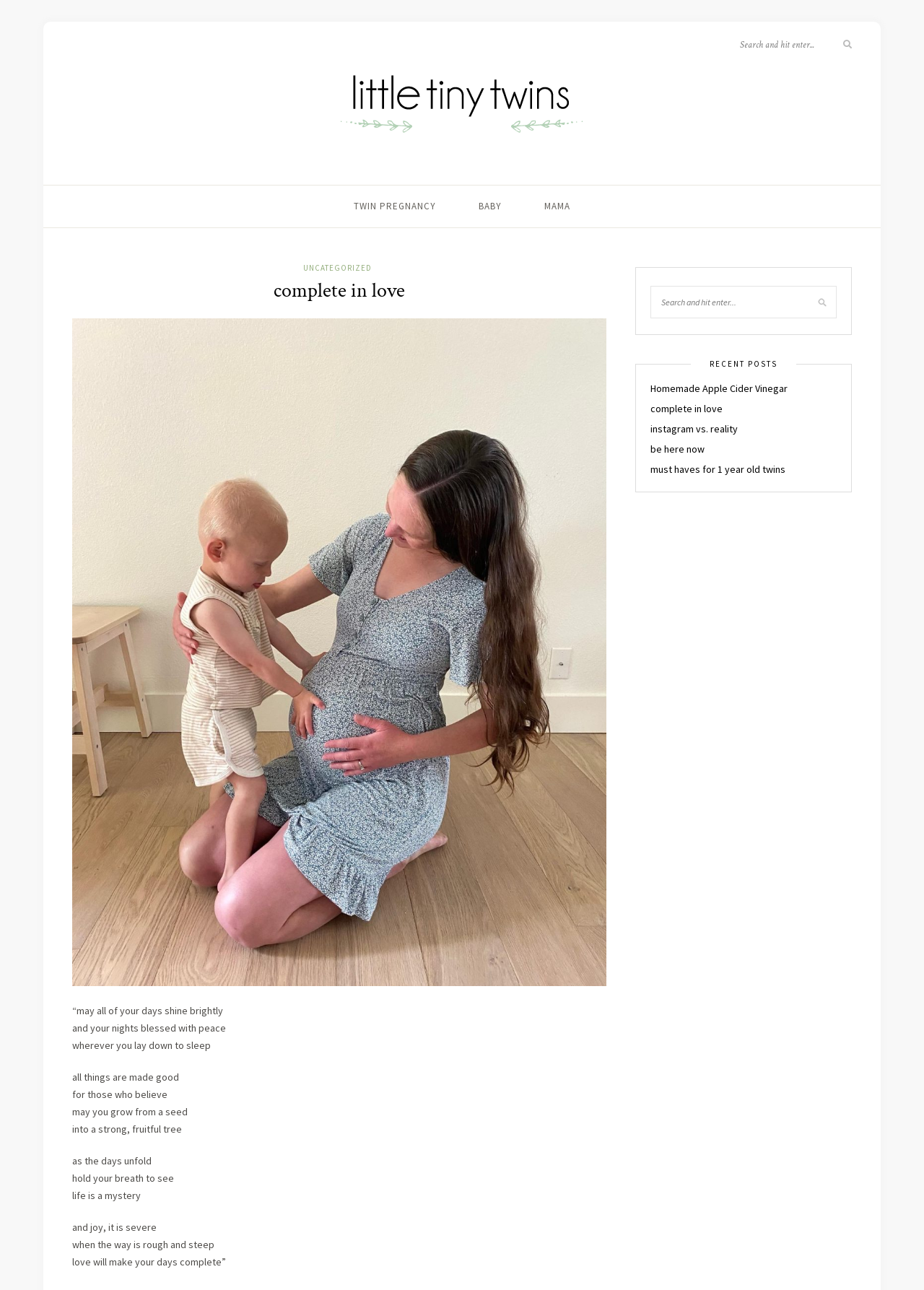Answer the question below in one word or phrase:
What is the title of the section that contains the links 'Homemade Apple Cider Vinegar', 'complete in love', etc.?

RECENT POSTS